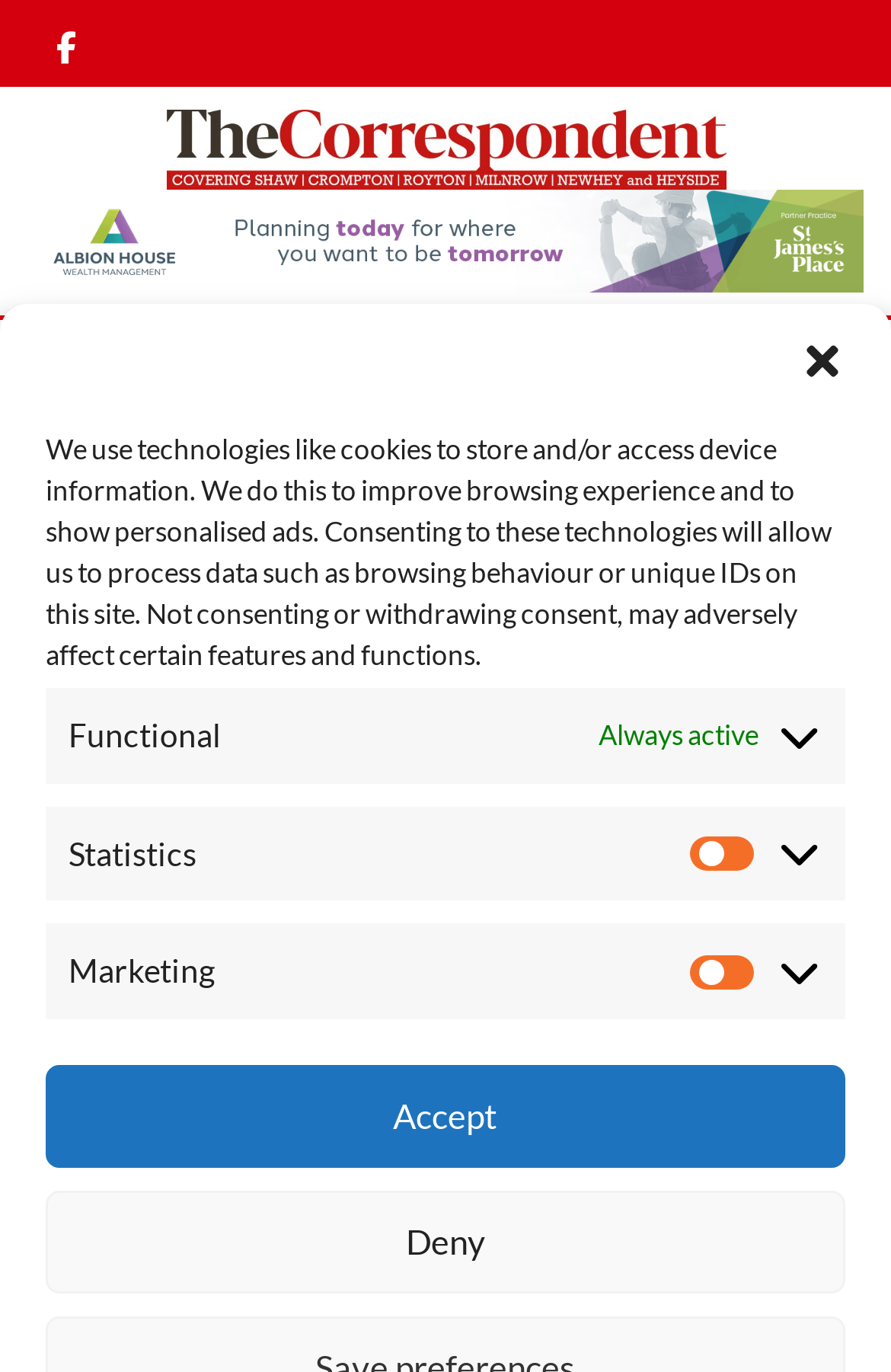What is the position of the 'Close dialogue' button?
Please give a detailed and thorough answer to the question, covering all relevant points.

I determined the position of the 'Close dialogue' button by analyzing the bounding box coordinates [0.897, 0.247, 0.949, 0.28] which indicates that the button is located at the top right corner of the webpage.